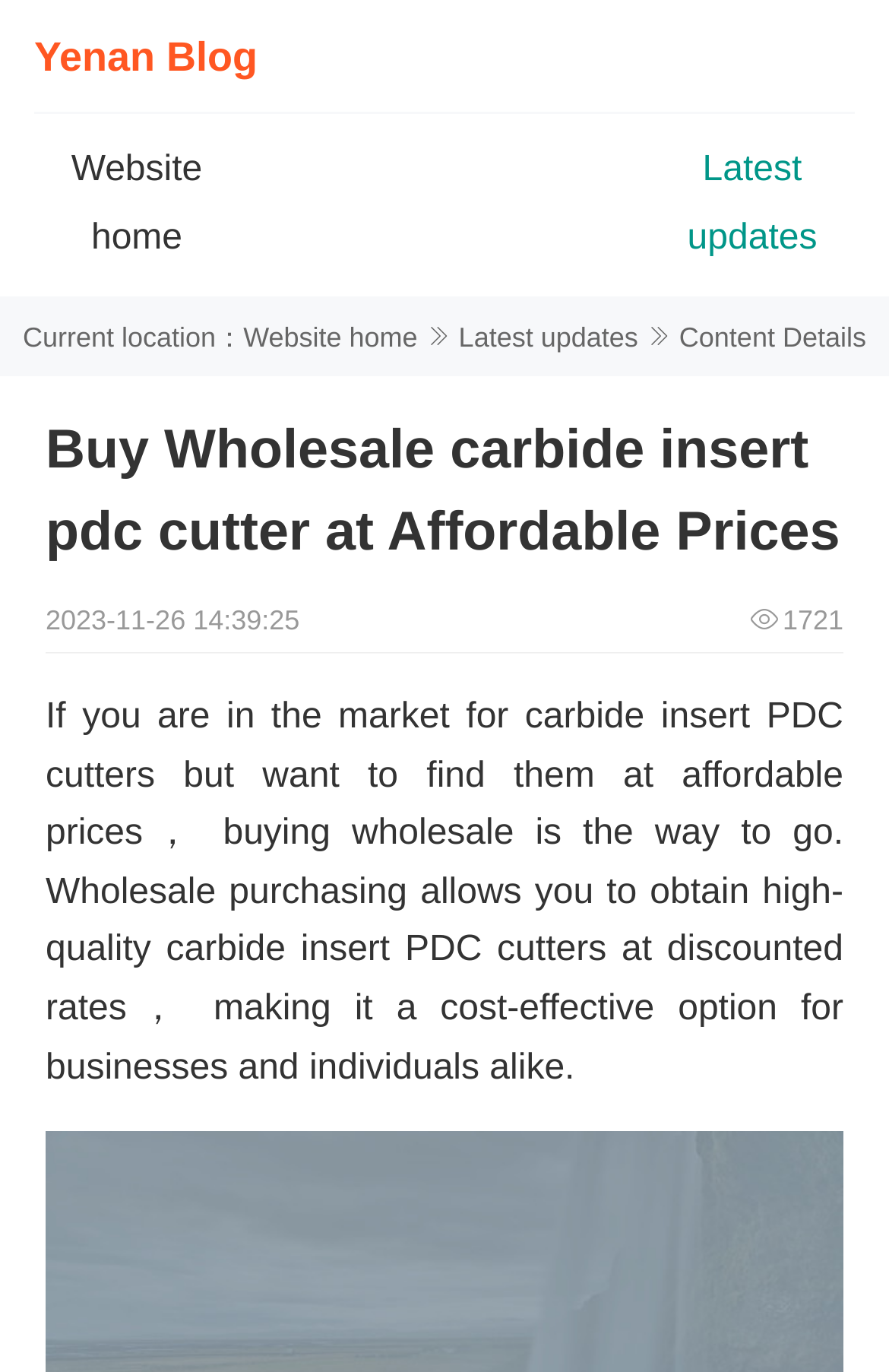What is the current location of the user?
Based on the screenshot, give a detailed explanation to answer the question.

I found the current location of the user by looking at the static text element with the content 'Current location：' and the link element next to it with the content 'Website home'.